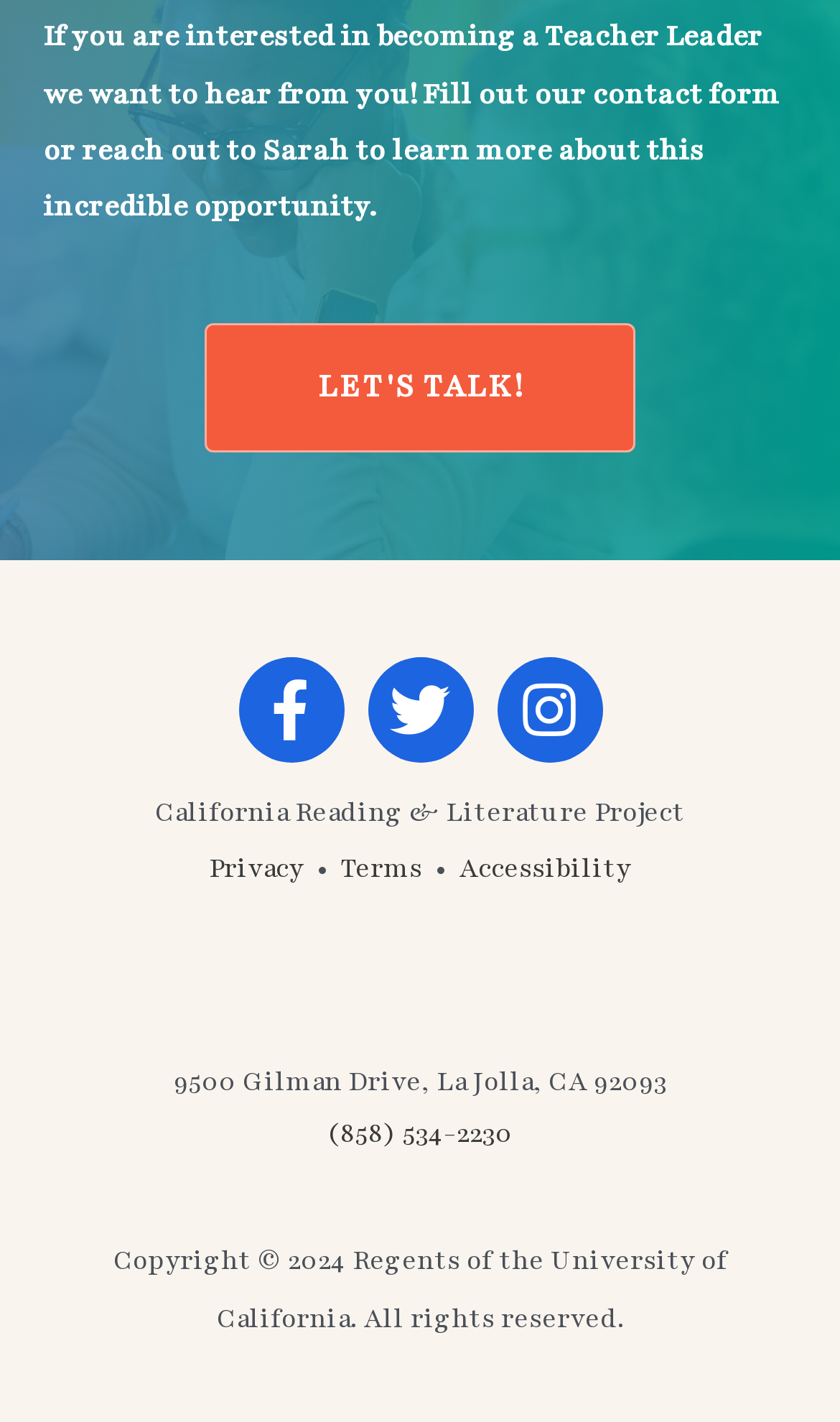What is the name of the project?
Refer to the screenshot and respond with a concise word or phrase.

California Reading & Literature Project